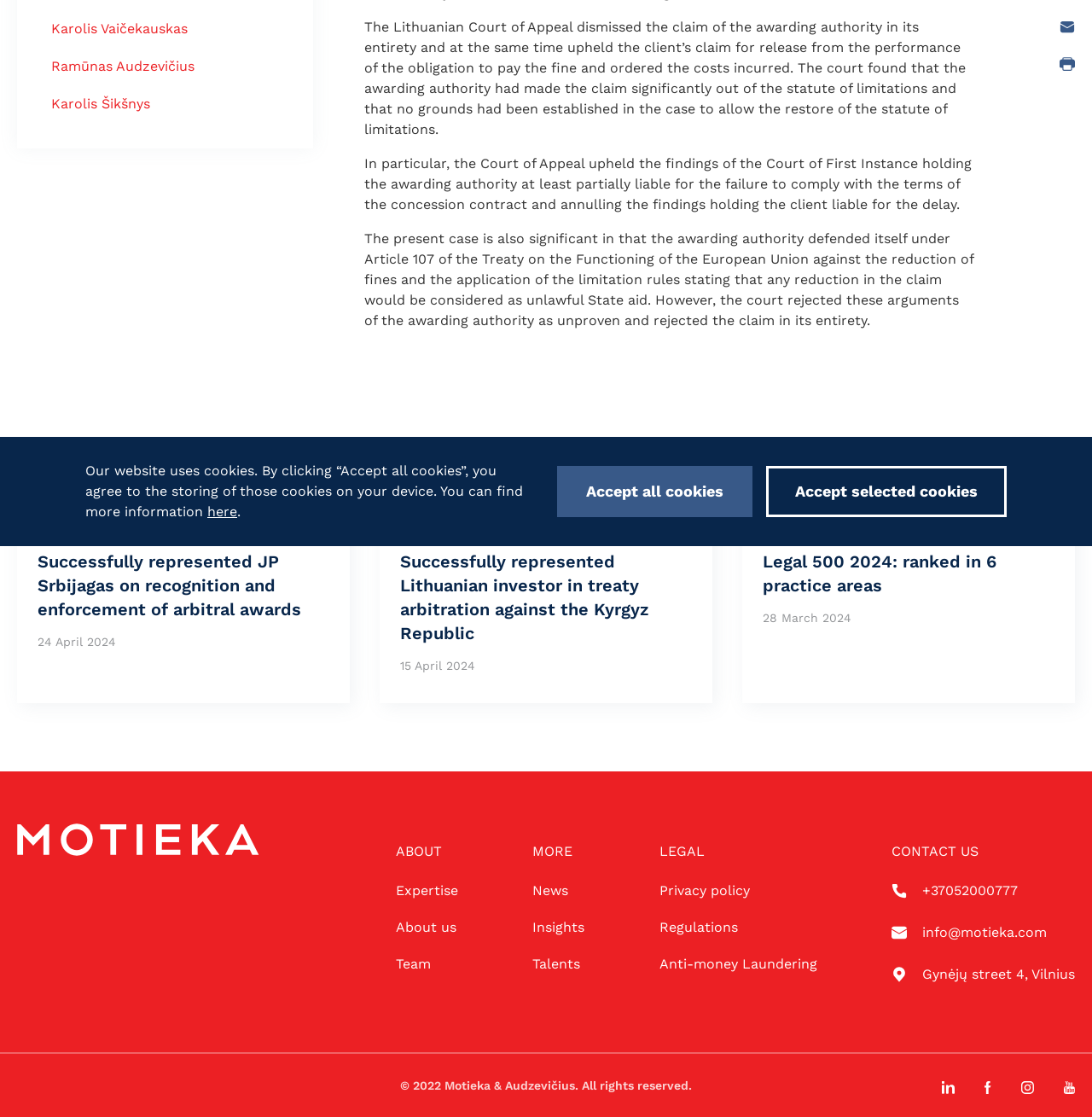Determine the bounding box coordinates (top-left x, top-left y, bottom-right x, bottom-right y) of the UI element described in the following text: About us

[0.362, 0.823, 0.418, 0.837]